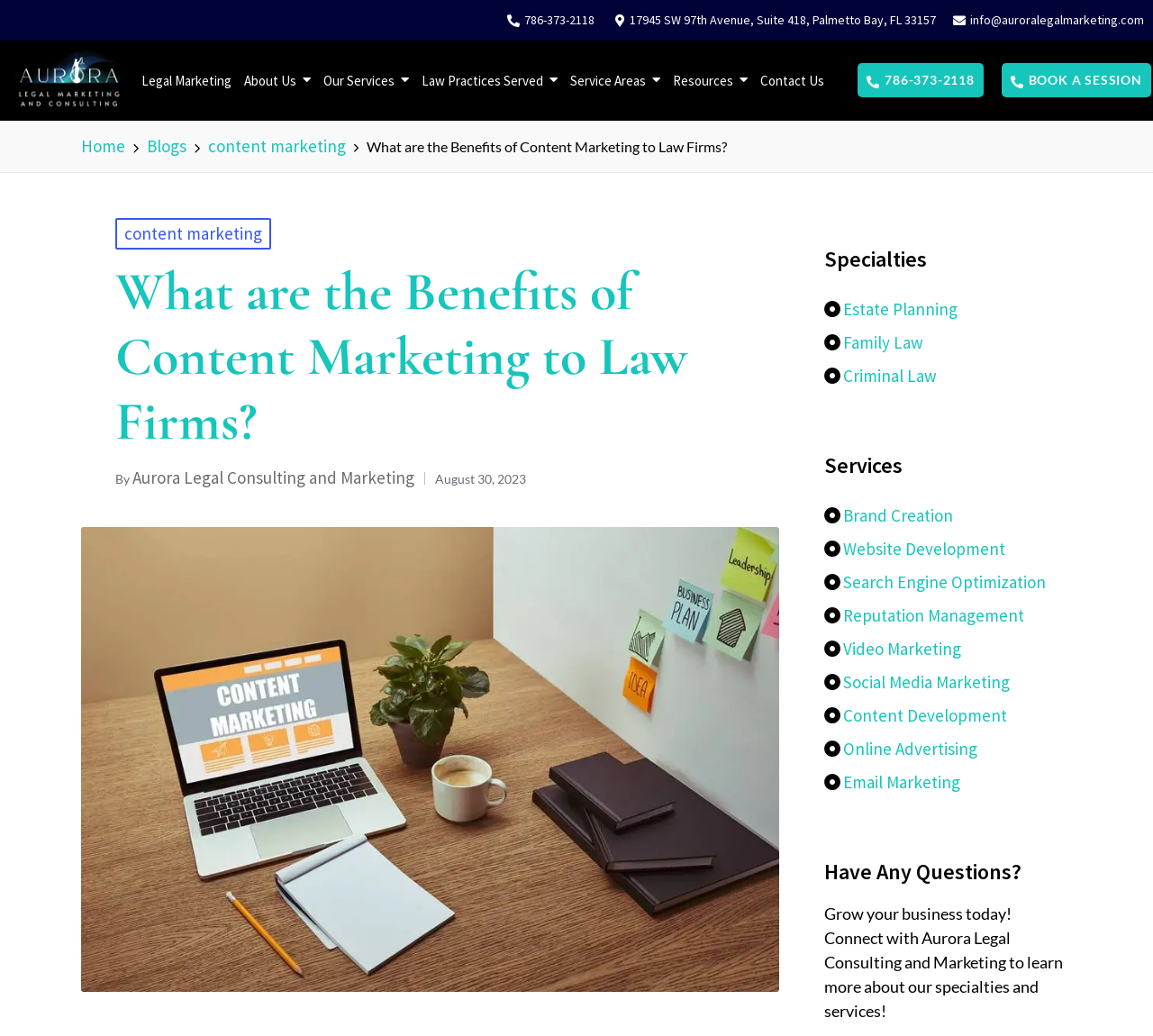Analyze the image and answer the question with as much detail as possible: 
What is the date of the blog post?

I found the date of the blog post by looking at the text 'August 30, 2023' which is located below the heading 'What are the Benefits of Content Marketing to Law Firms?'.